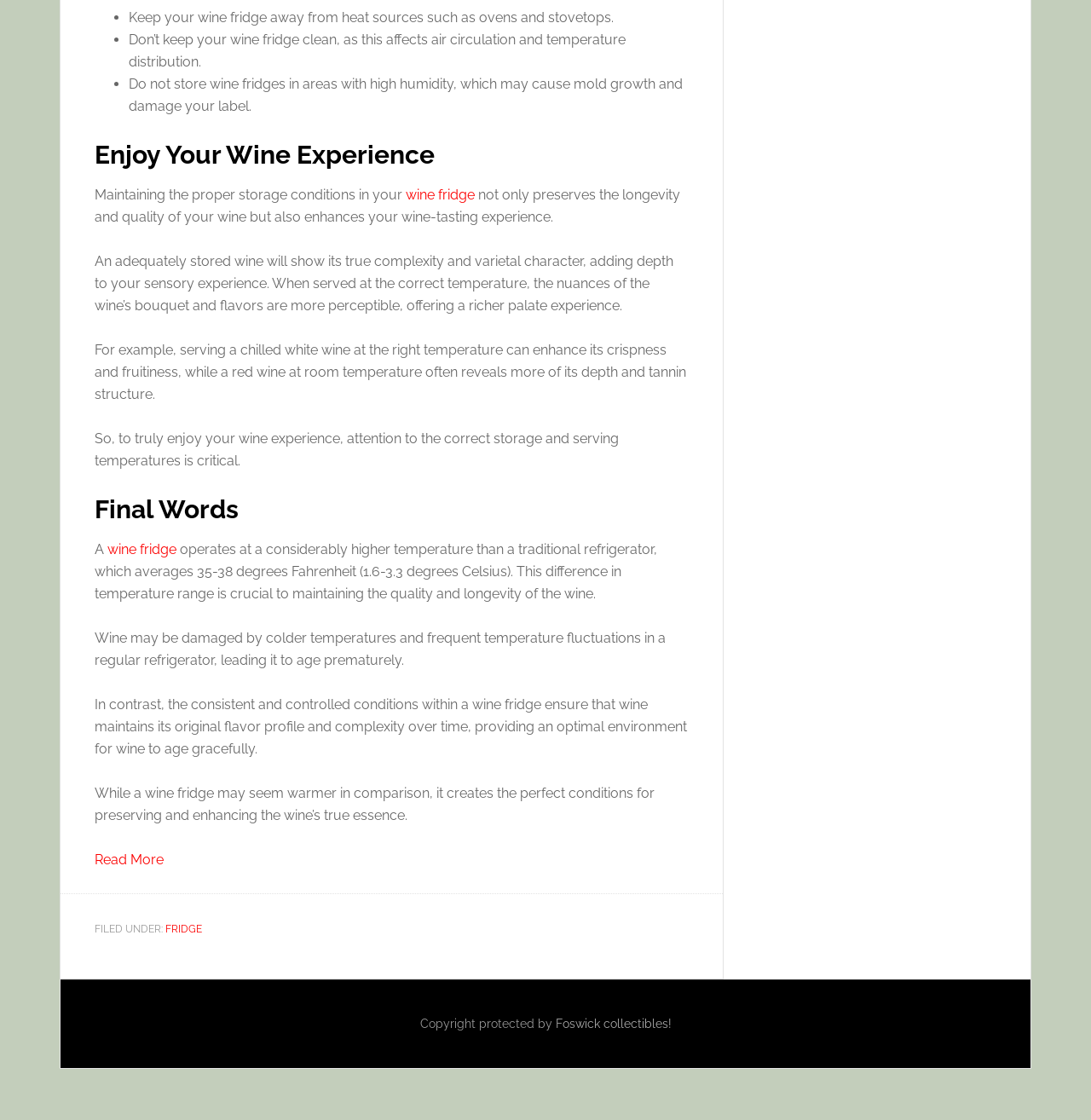Based on the visual content of the image, answer the question thoroughly: What is the difference between a wine fridge and a traditional refrigerator?

The webpage highlights that a wine fridge operates at a considerably higher temperature than a traditional refrigerator, which averages 35-38 degrees Fahrenheit (1.6-3.3 degrees Celsius), making it more suitable for storing wine.